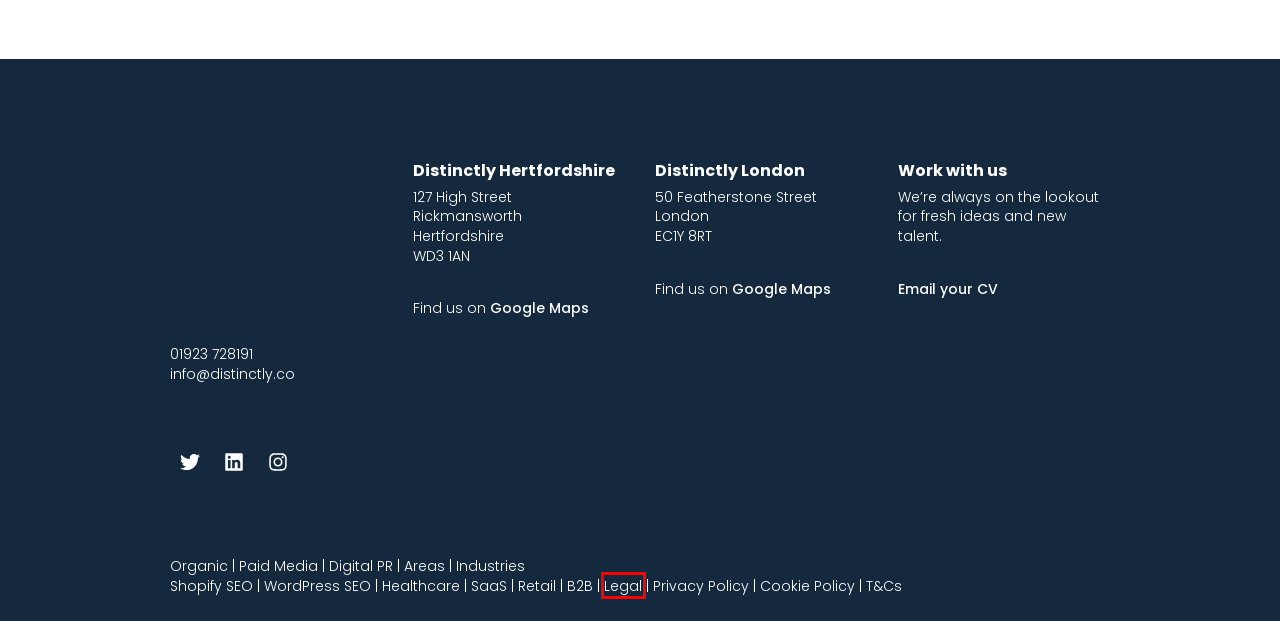Given a screenshot of a webpage with a red bounding box around an element, choose the most appropriate webpage description for the new page displayed after clicking the element within the bounding box. Here are the candidates:
A. SaaS Digital Marketing Agency London | Award Winning | Distinctly
B. Legal Digital Marketing Agency London | Award Winning | Distinctly
C. Healthcare Digital Marketing Agency London | Award Winning
D. Areas - Distinctly
E. Retail Digital Marketing Agency London | Award Winning | Distinctly
F. Shopify SEO Agency & Services London & UK | Distinctly
G. B2B Digital Marketing Agency London | Award Winning | Distinctly
H. WordPress SEO Agency London & UK | Distinctly

B